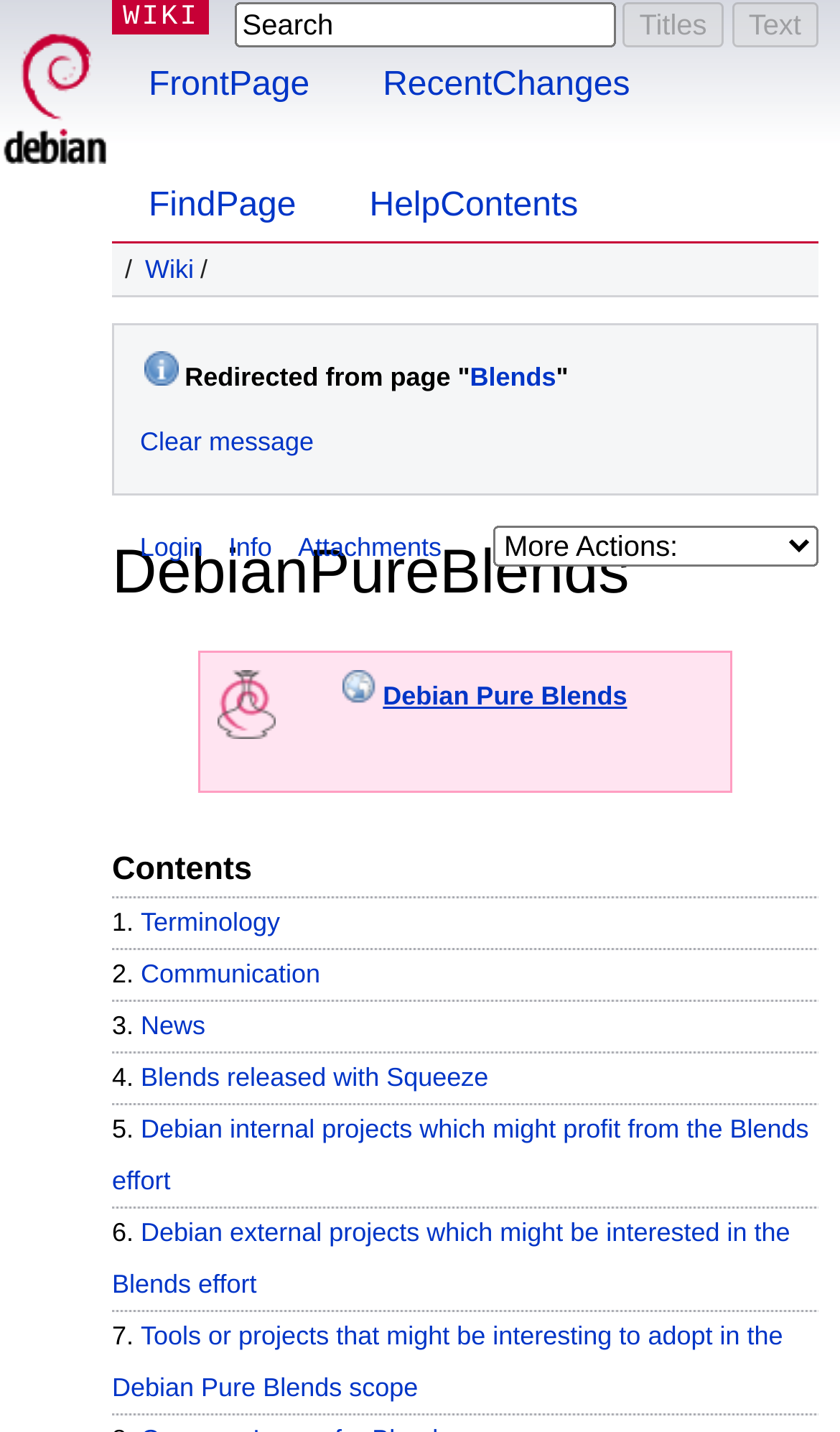Find the bounding box coordinates of the clickable area that will achieve the following instruction: "Read about Debian Pure Blends".

[0.133, 0.382, 0.974, 0.418]